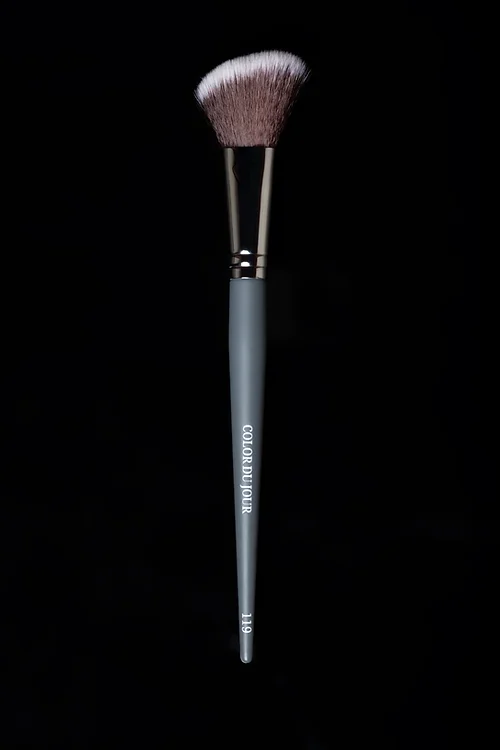What is the material of the brush fibers?
Please provide a comprehensive answer based on the information in the image.

According to the caption, the 119 Angled Blush Brush features high-quality synthetic fibers, which provide a luxurious feel against the skin and deliver flawless application.